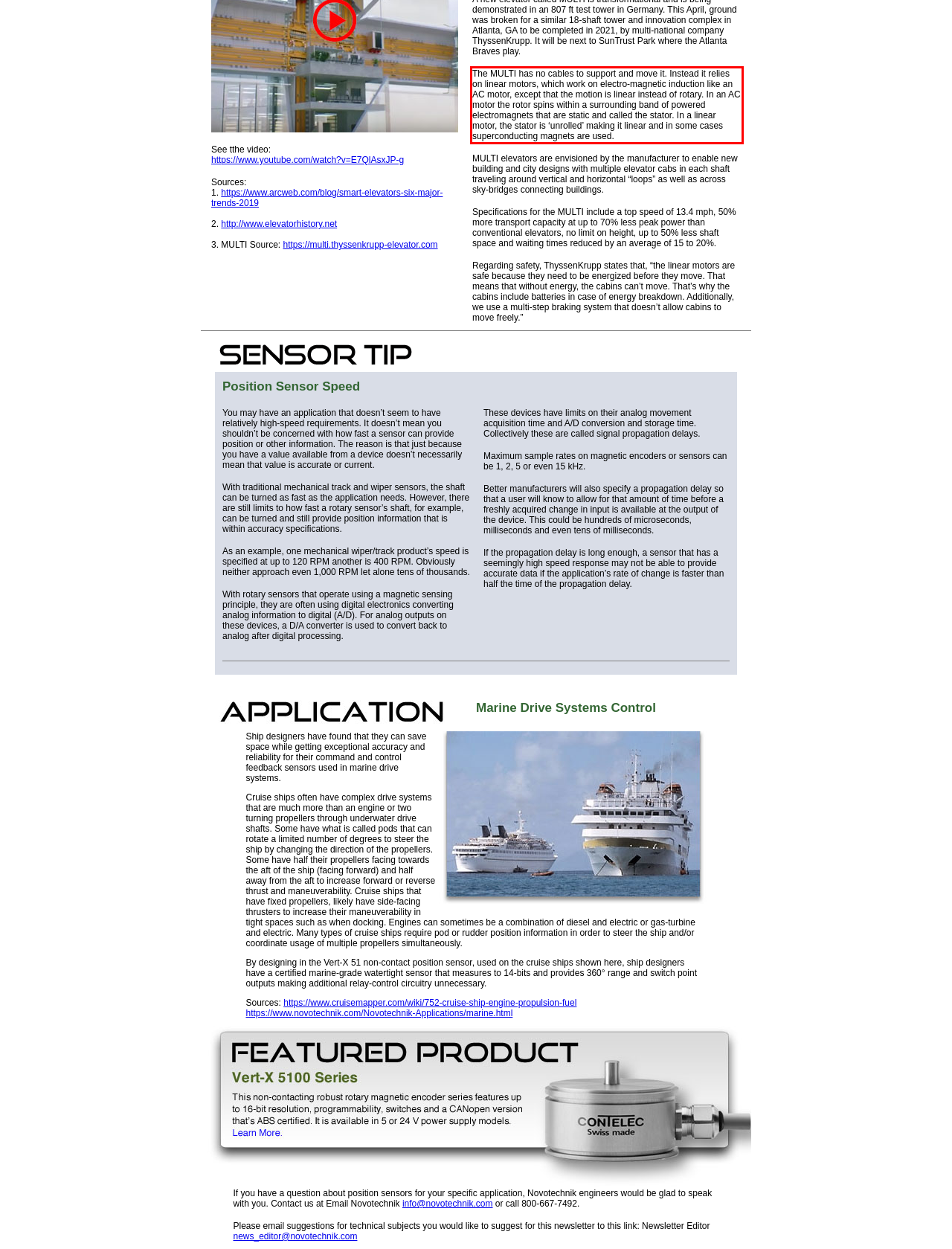Please extract the text content from the UI element enclosed by the red rectangle in the screenshot.

The MULTI has no cables to support and move it. Instead it relies on linear motors, which work on electro-magnetic induction like an AC motor, except that the motion is linear instead of rotary. In an AC motor the rotor spins within a surrounding band of powered electromagnets that are static and called the stator. In a linear motor, the stator is ‘unrolled’ making it linear and in some cases superconducting magnets are used.